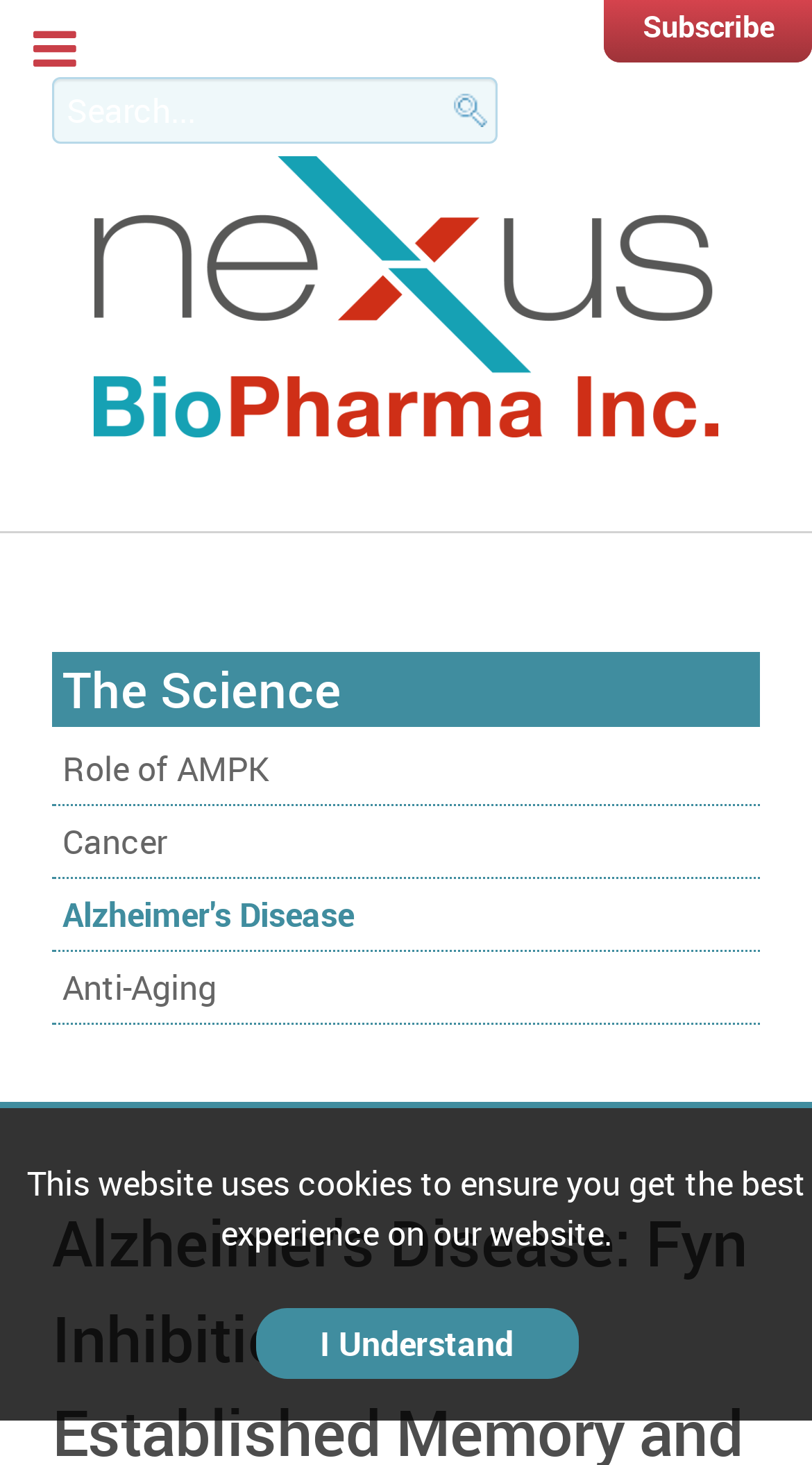Respond with a single word or phrase:
What is the message at the bottom of the webpage?

Cookie policy